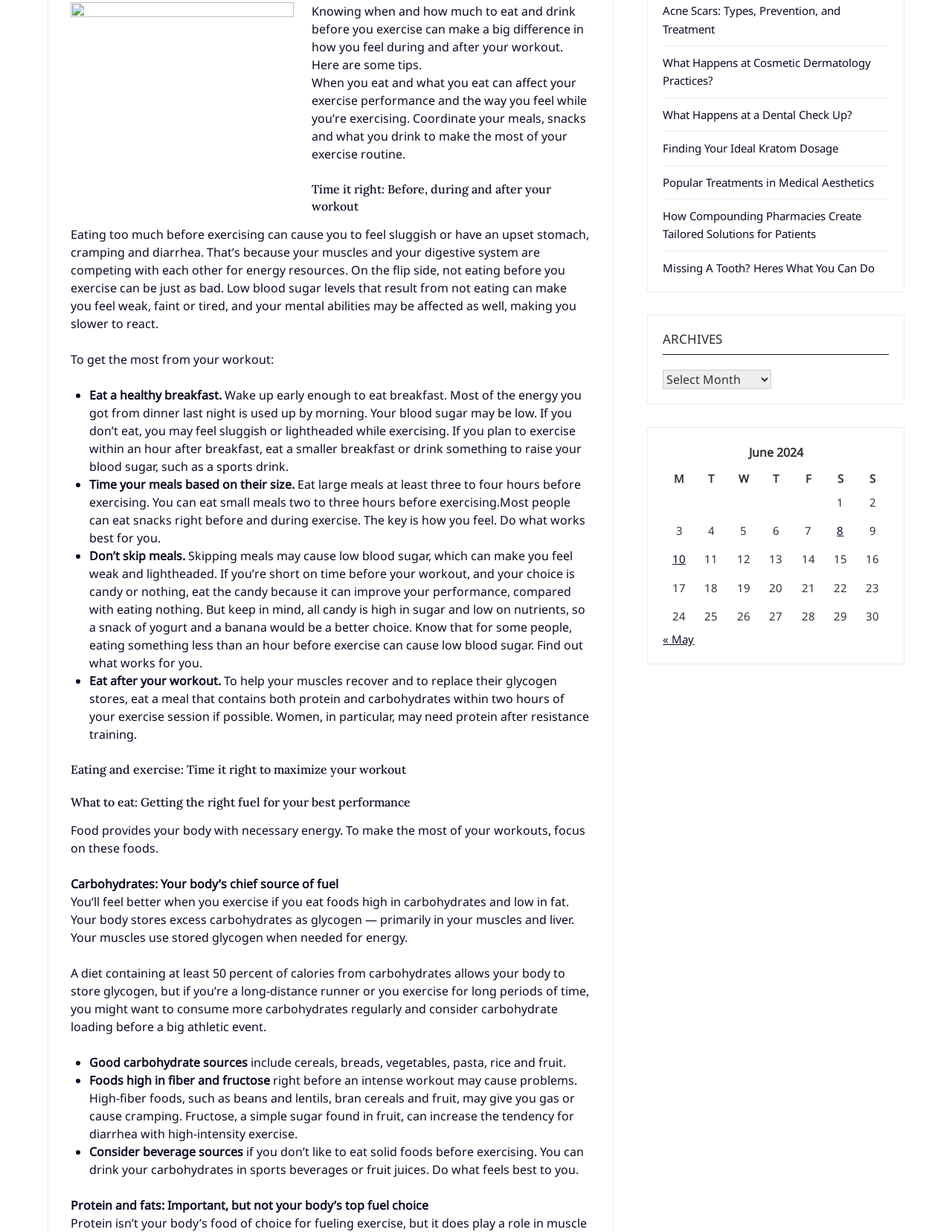Provide the bounding box coordinates for the UI element that is described as: "On-line Mapshop".

None